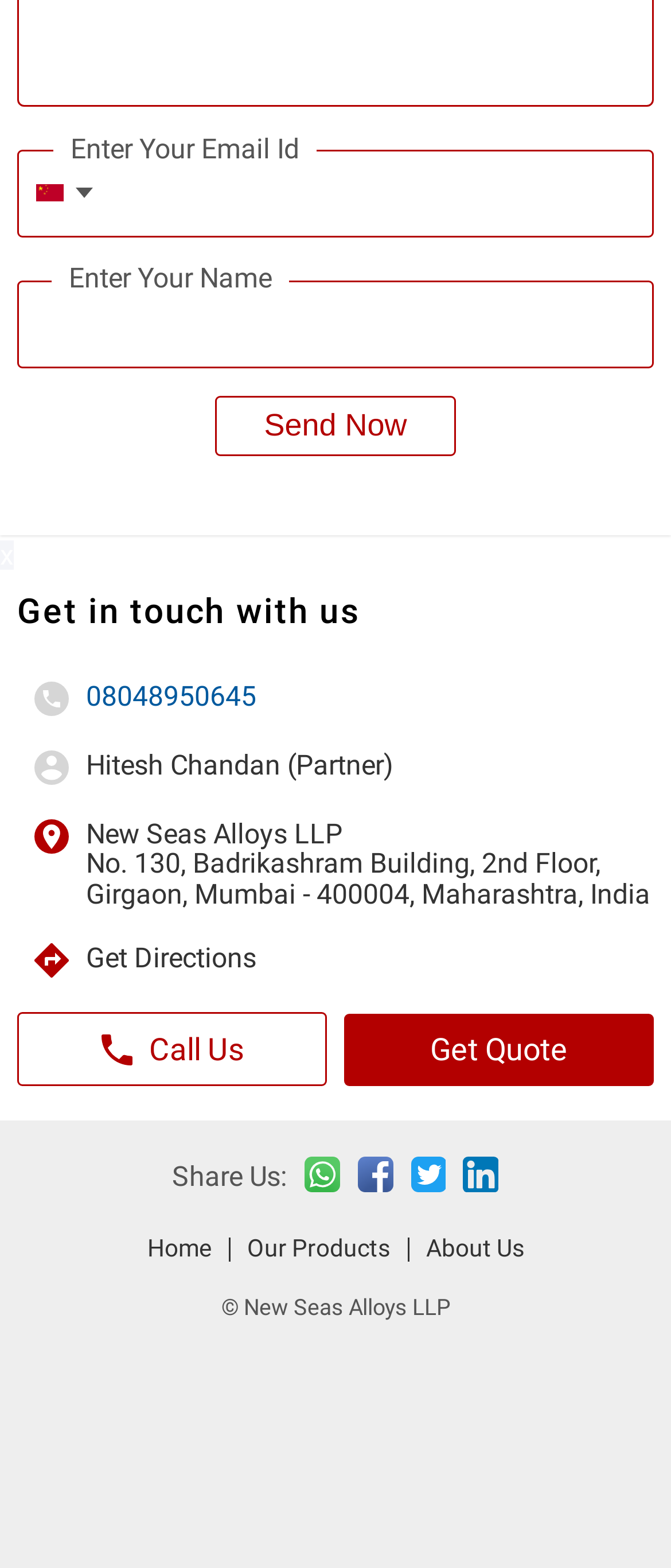Could you provide the bounding box coordinates for the portion of the screen to click to complete this instruction: "Enter email id"?

[0.167, 0.096, 0.679, 0.15]